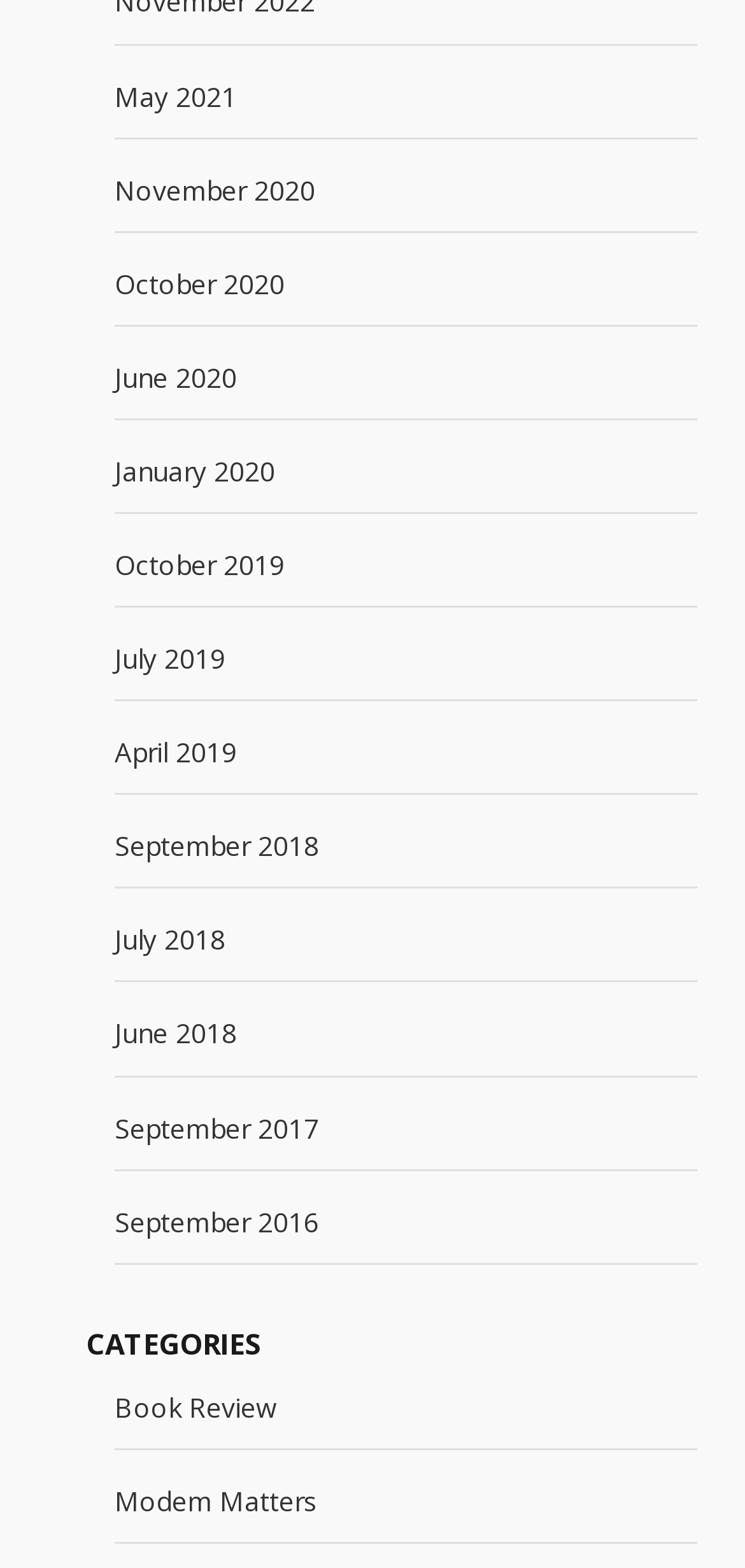Give the bounding box coordinates for the element described as: "April 2019".

[0.154, 0.468, 0.318, 0.491]